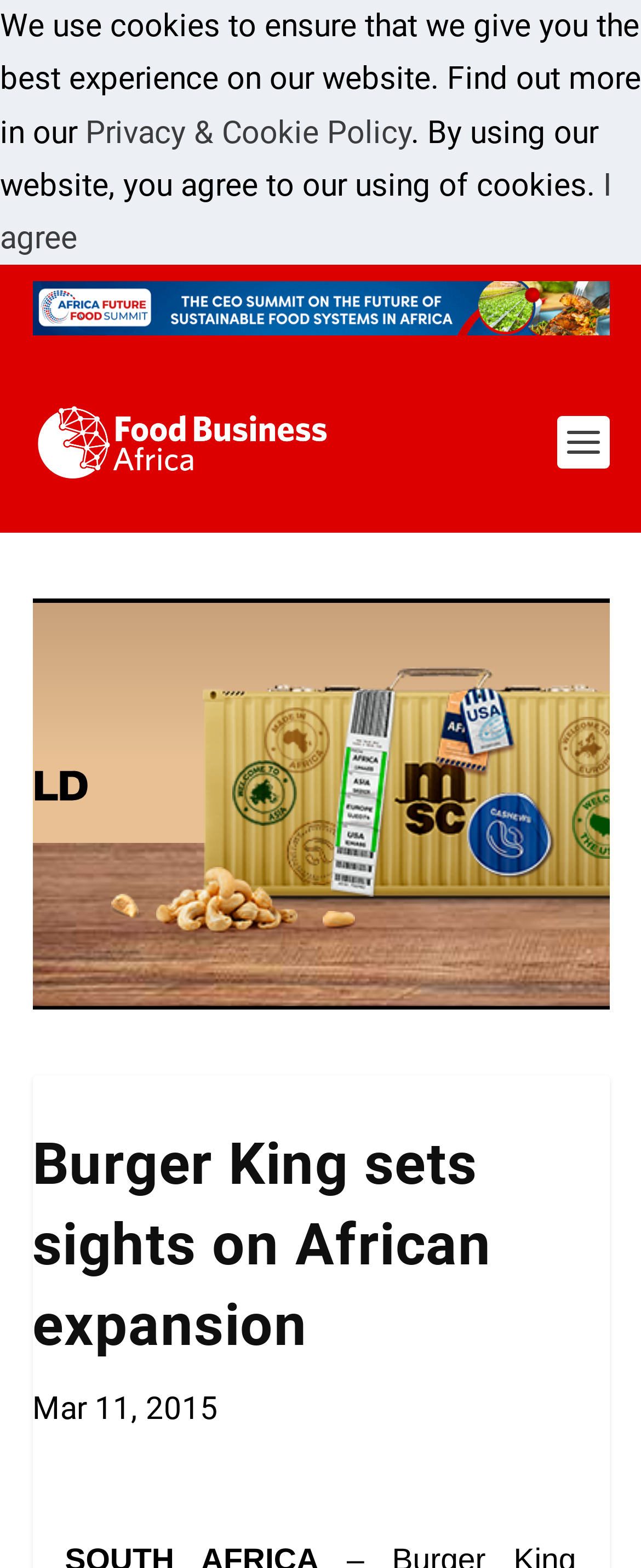When was the article published?
Answer the question with as much detail as you can, using the image as a reference.

I found the answer by looking at the StaticText element with the text 'Mar 11, 2015', which is likely to be the publication date of the article.